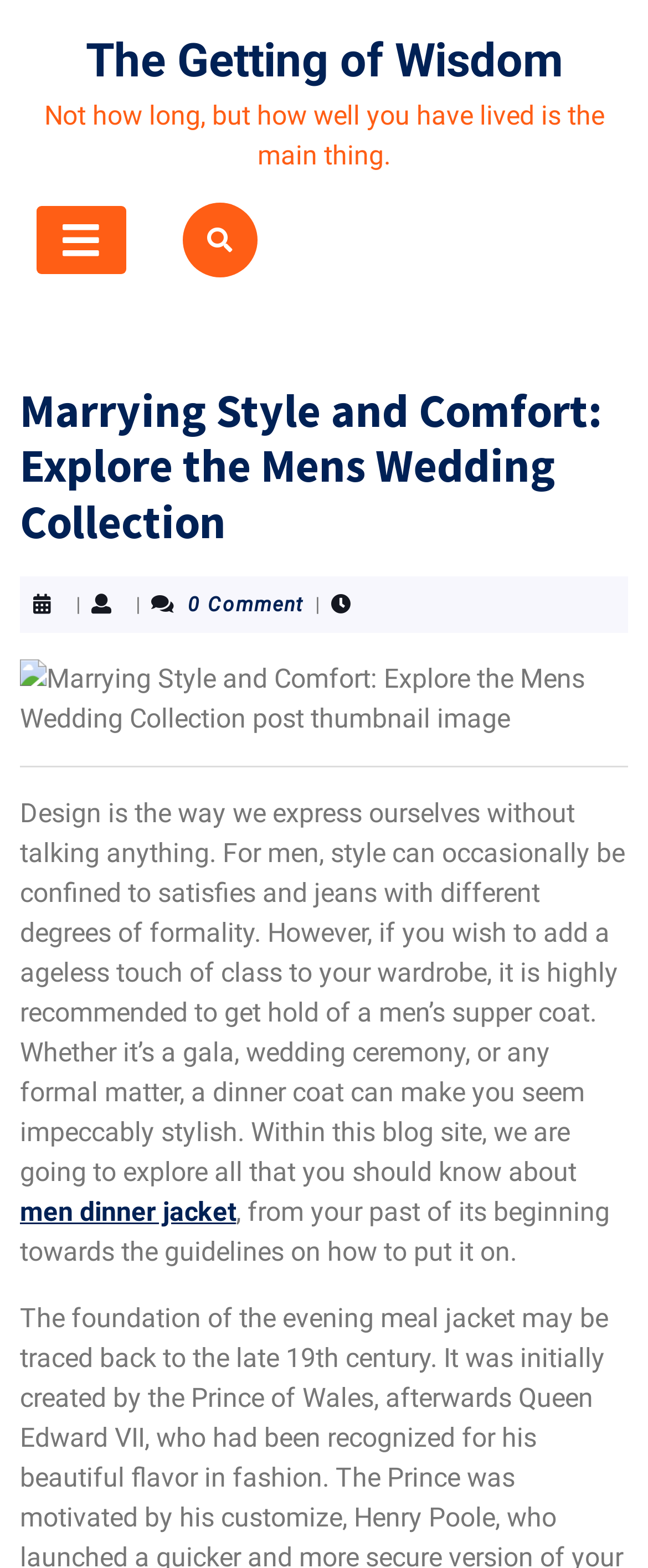What is the main topic of this webpage?
Give a detailed response to the question by analyzing the screenshot.

Based on the webpage content, I can see that the main topic is about men's wedding collection, specifically exploring the idea of marrying style and comfort. The webpage provides information about men's dinner jackets and how to wear them, which further supports this conclusion.